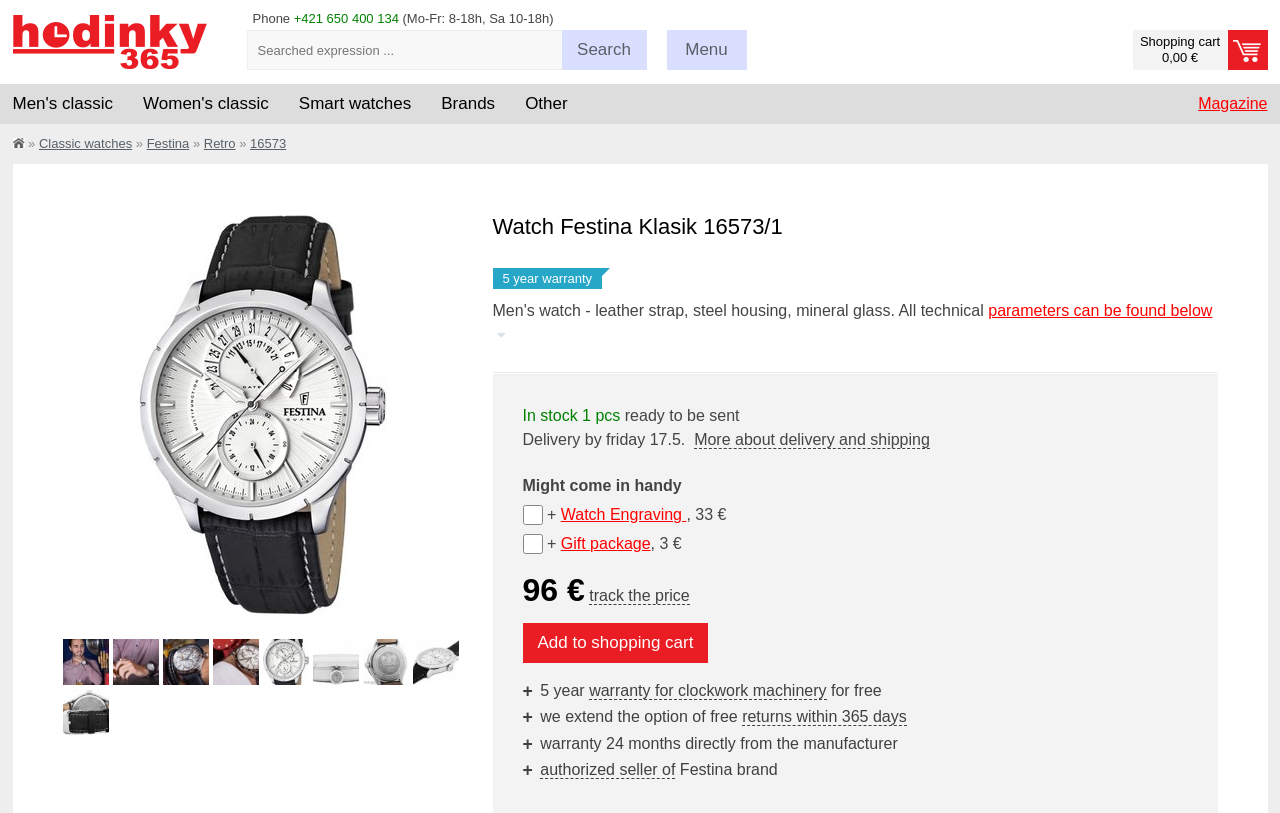Determine the bounding box coordinates of the target area to click to execute the following instruction: "View the 'Magazine'."

[0.924, 0.117, 0.99, 0.138]